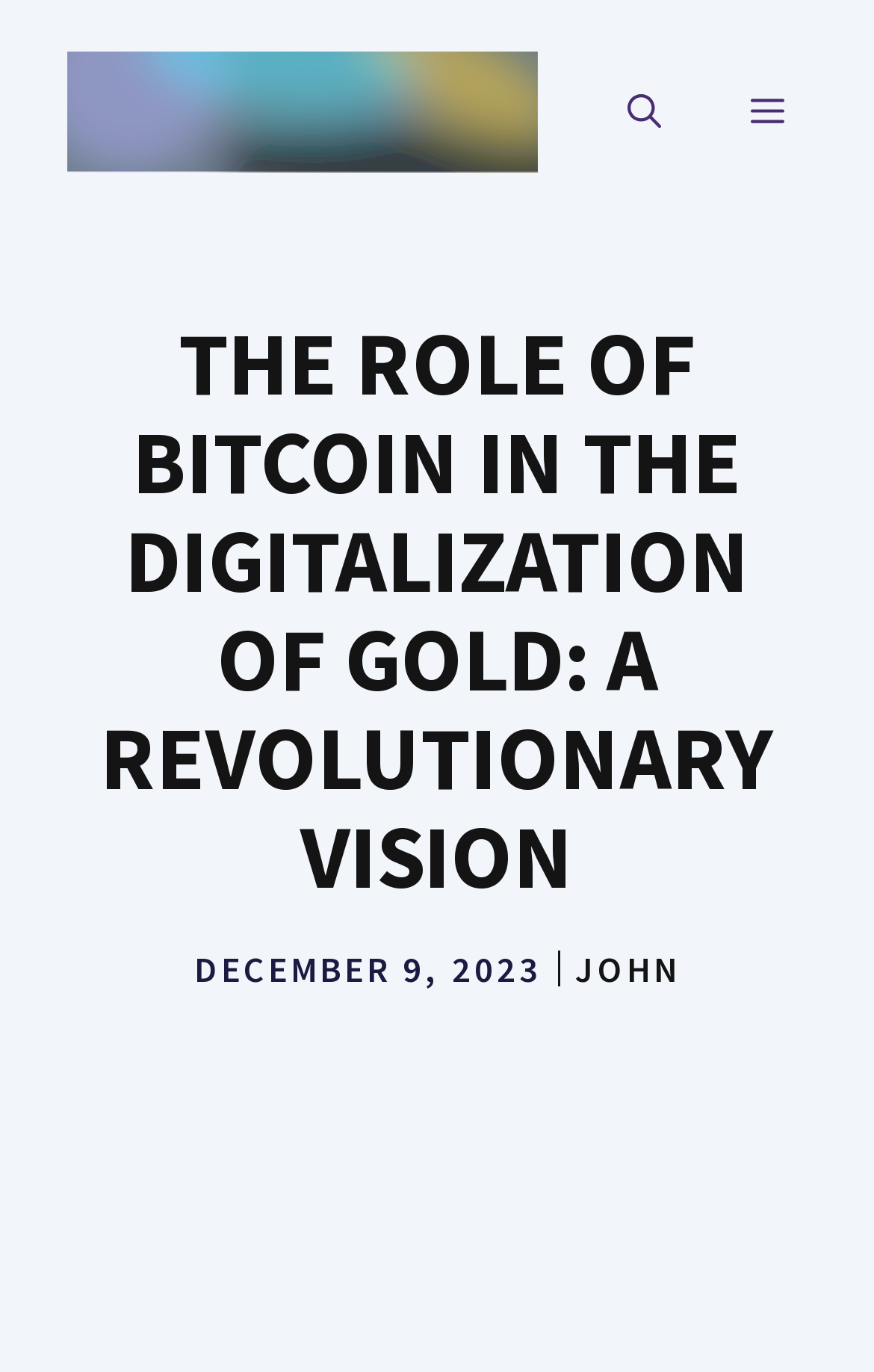What is the function of the button 'Open search'?
Look at the image and respond with a one-word or short phrase answer.

To open a search function